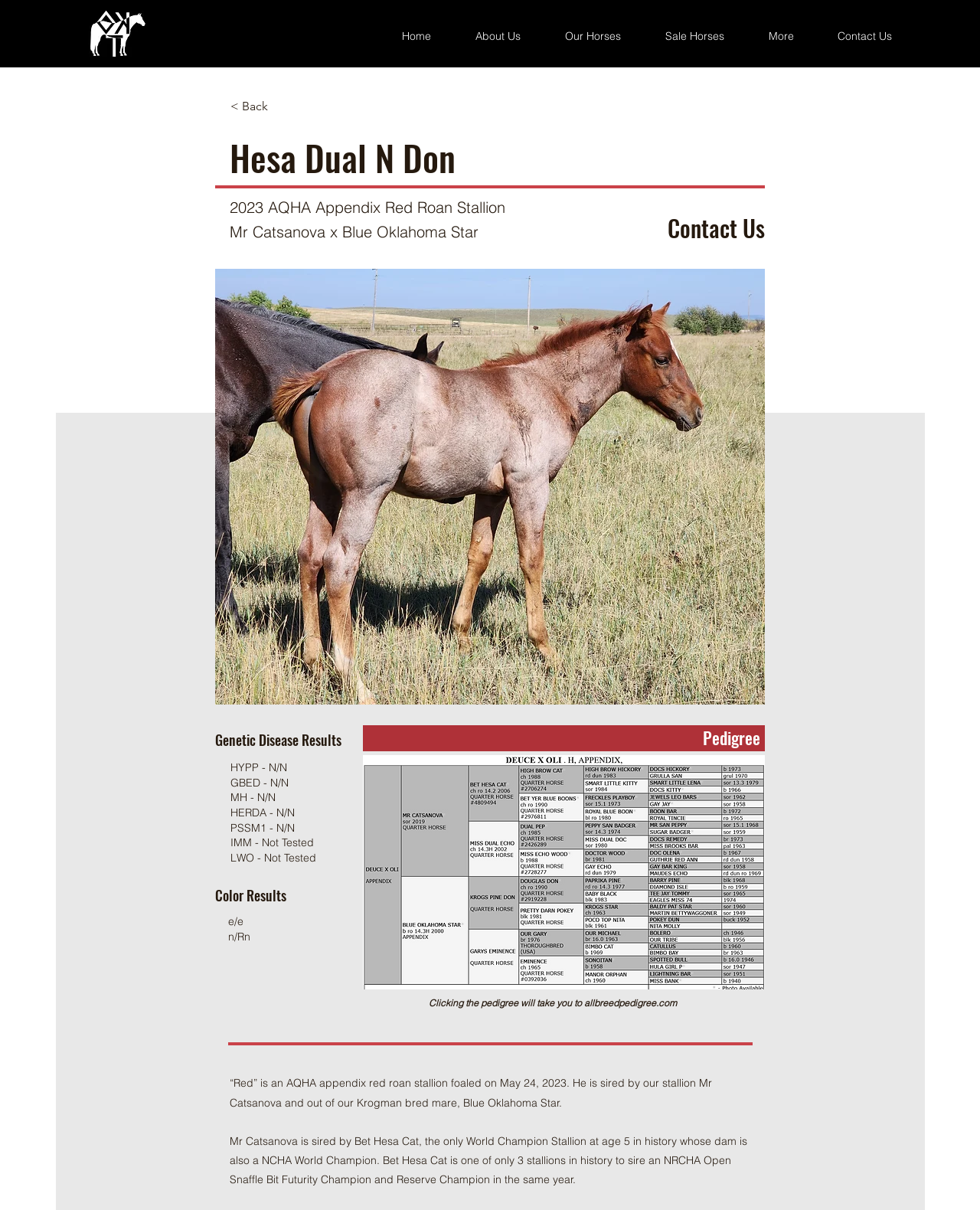Determine the bounding box coordinates of the element's region needed to click to follow the instruction: "Click the 'Pedigree' link". Provide these coordinates as four float numbers between 0 and 1, formatted as [left, top, right, bottom].

[0.534, 0.6, 0.776, 0.619]